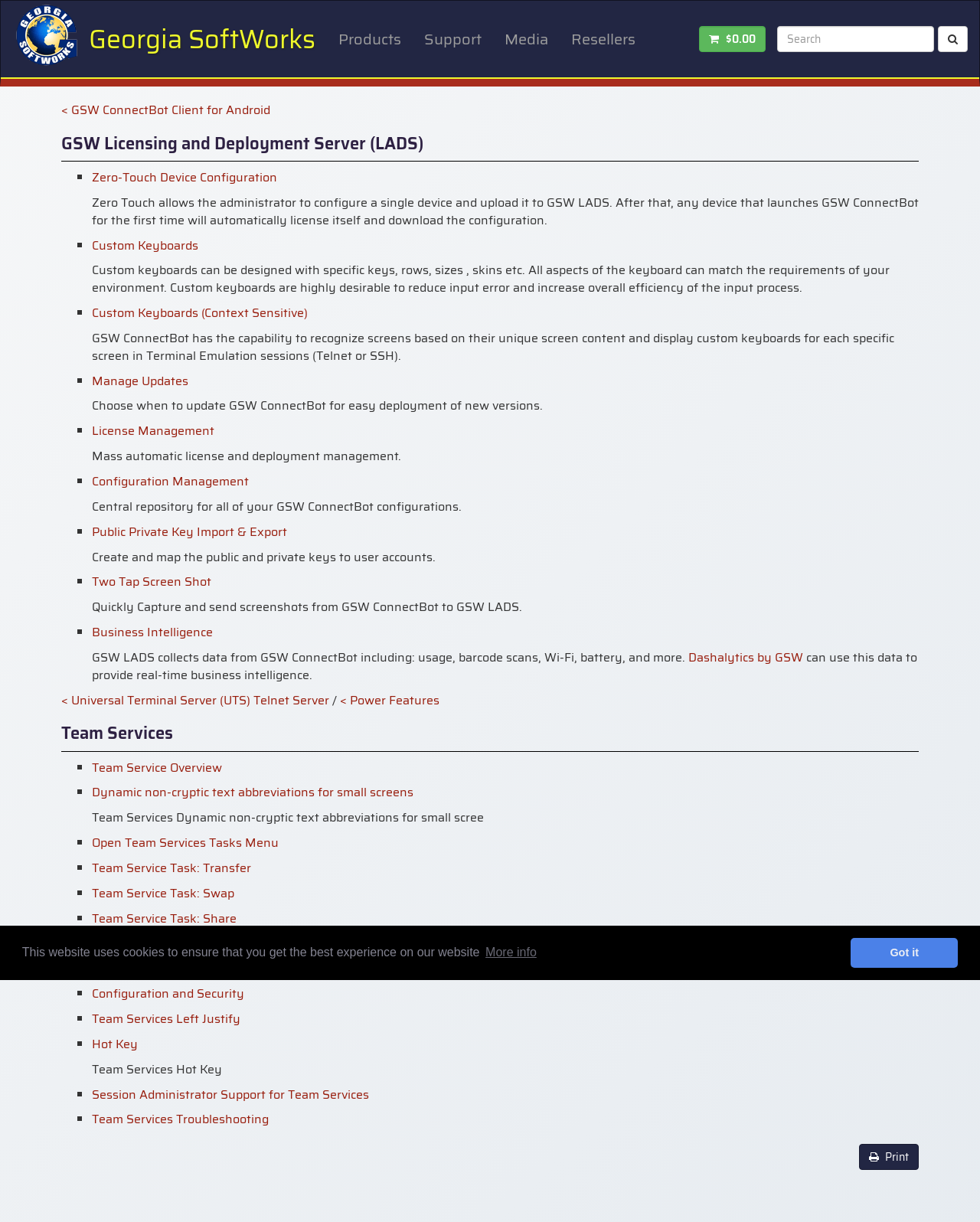Respond with a single word or short phrase to the following question: 
What is the function of the 'dismiss cookie message' button?

To dismiss the cookie message